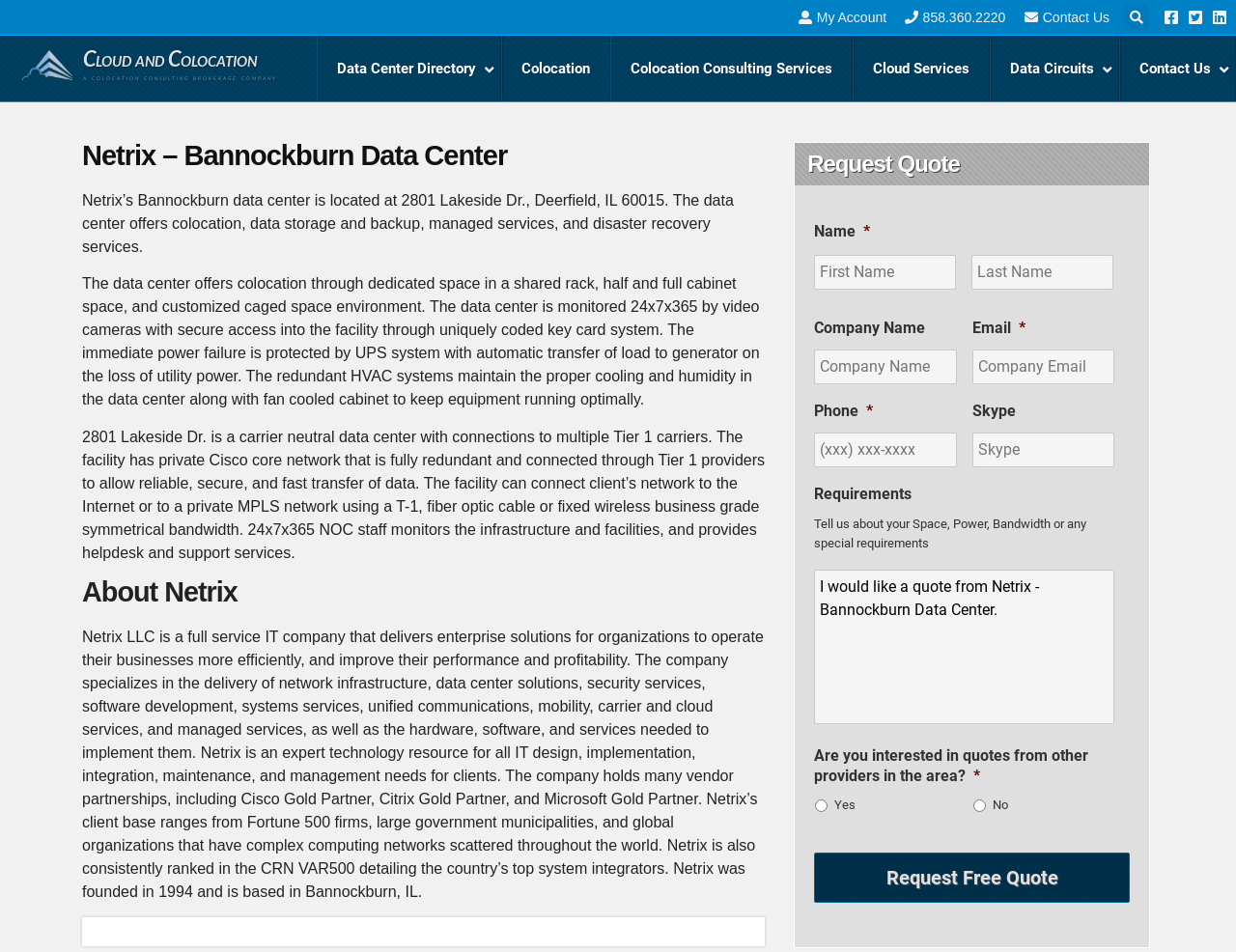Generate the main heading text from the webpage.

Netrix – Bannockburn Data Center